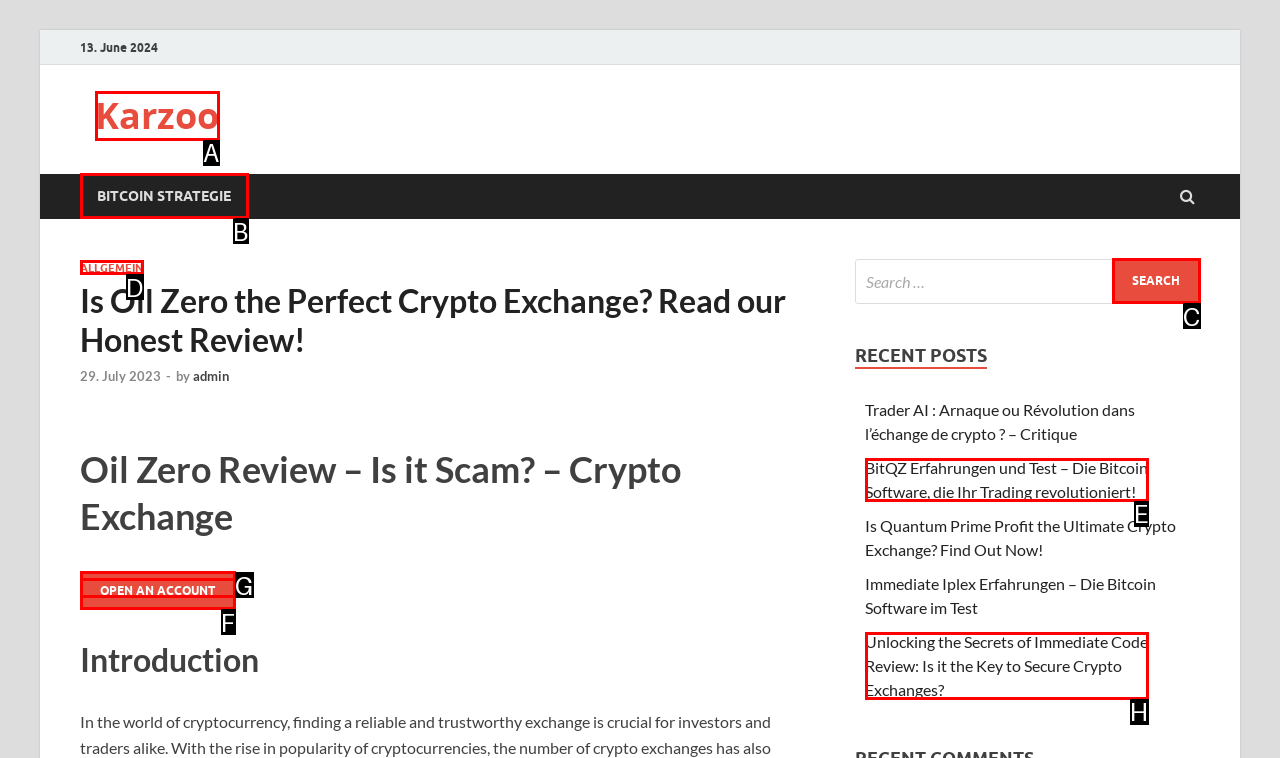Based on the description: Allgemein
Select the letter of the corresponding UI element from the choices provided.

D